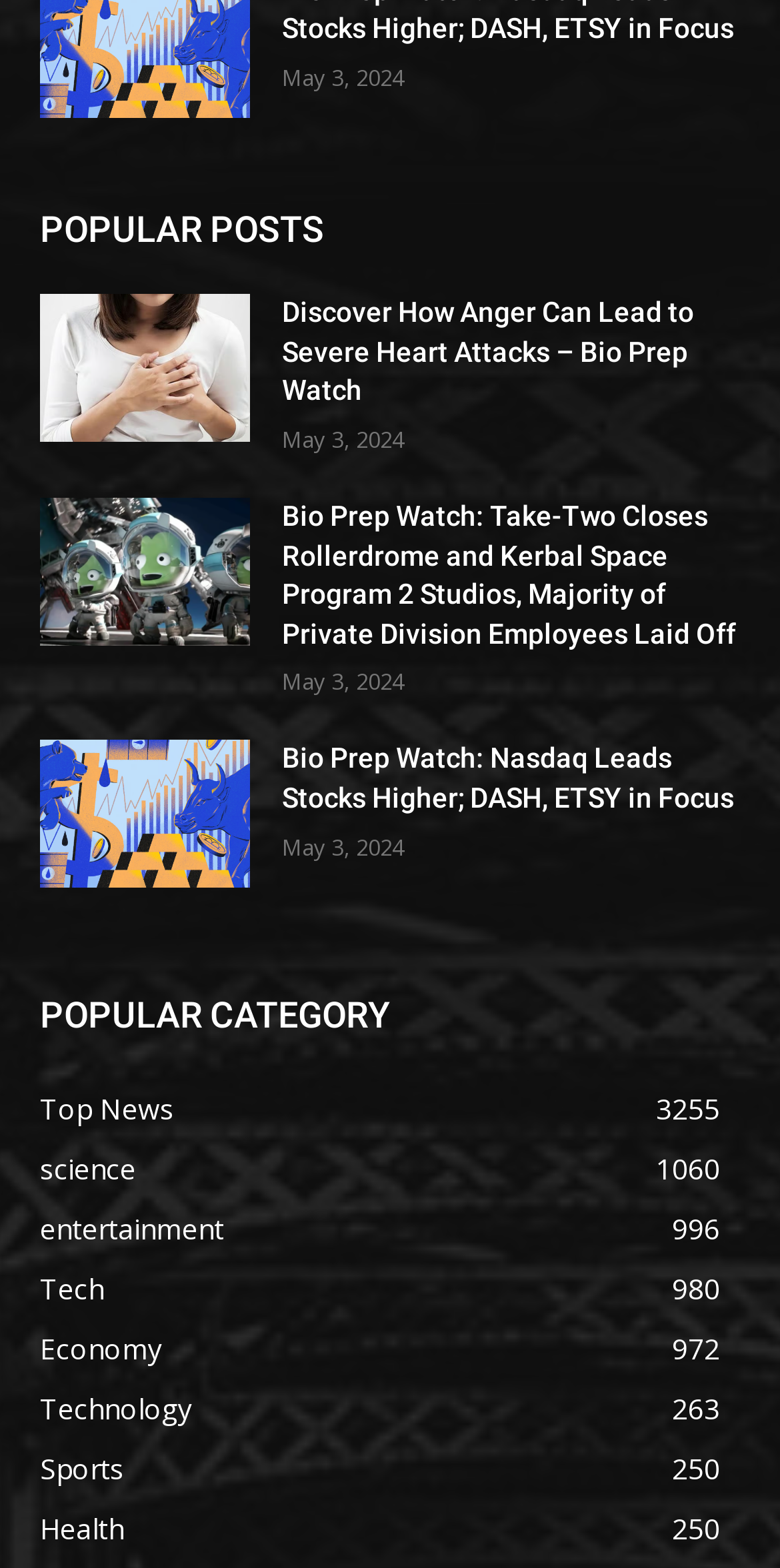Analyze the image and answer the question with as much detail as possible: 
What is the category with the most articles?

The category 'Top News' has 3255 articles, which is the highest number among all categories listed.